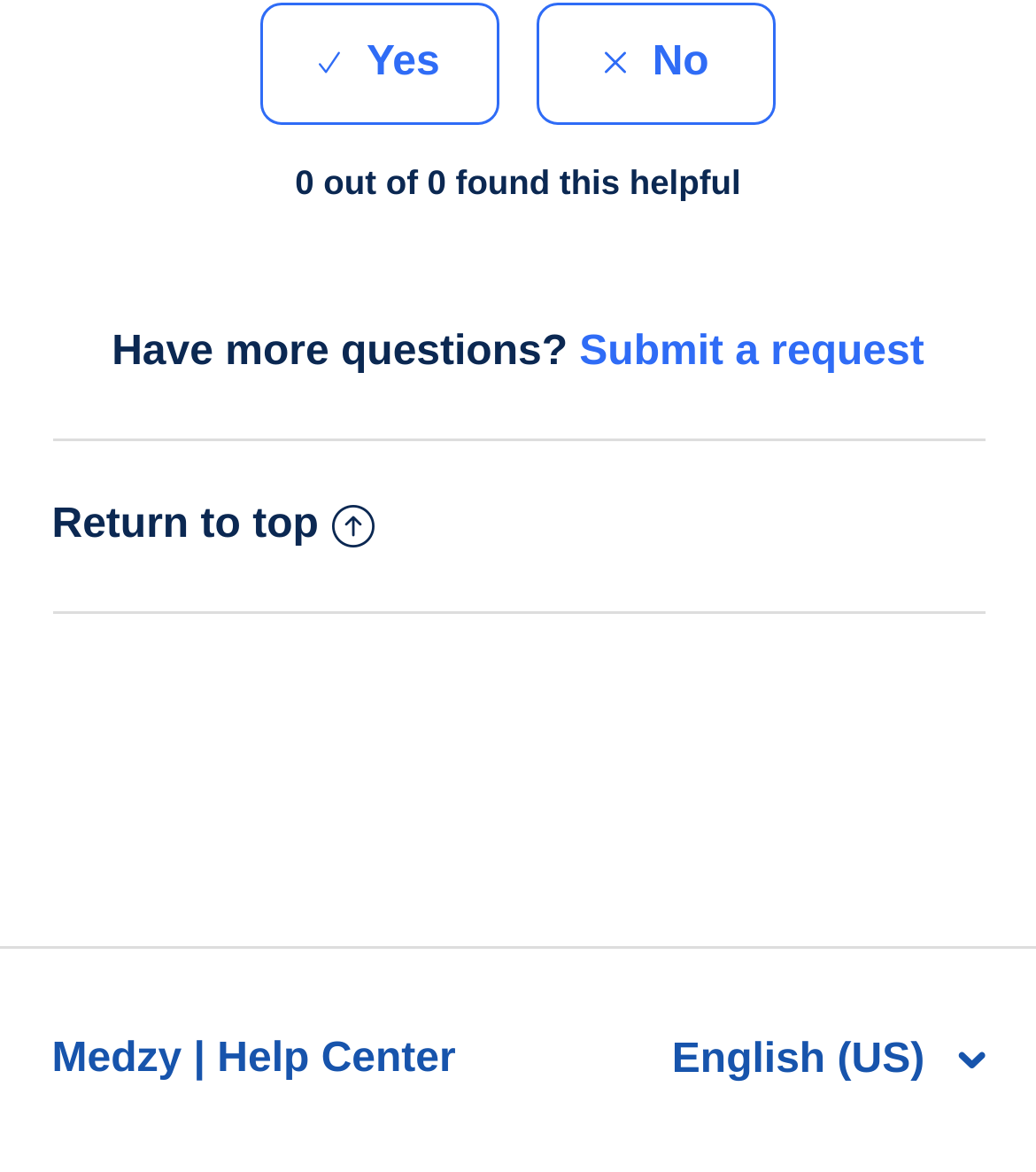What is the purpose of the 'Submit a request' link?
Provide a fully detailed and comprehensive answer to the question.

The 'Submit a request' link is used to submit a question or request to the help center, which suggests that the user can ask for help or clarification on a particular topic.